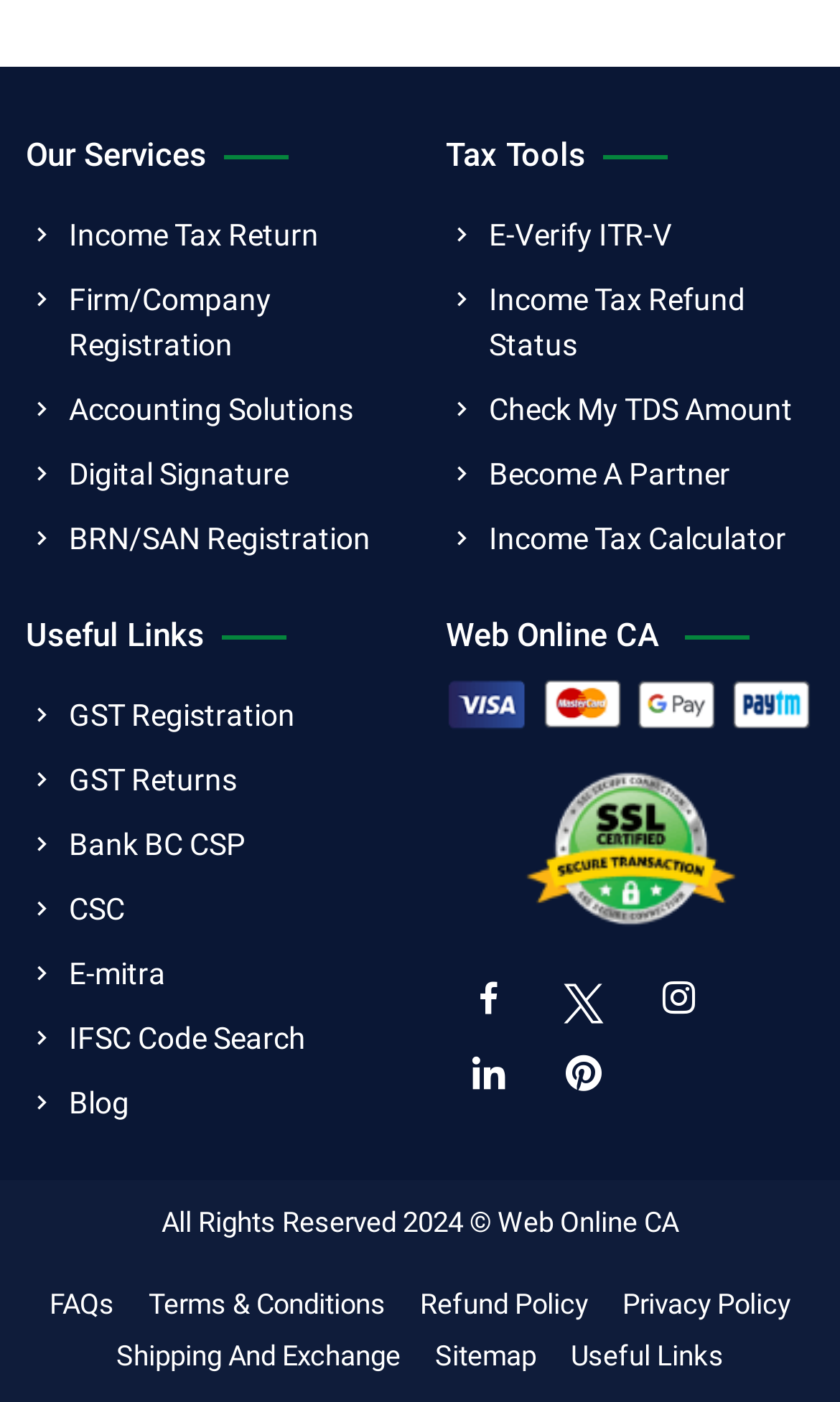Please provide the bounding box coordinates in the format (top-left x, top-left y, bottom-right x, bottom-right y). Remember, all values are floating point numbers between 0 and 1. What is the bounding box coordinate of the region described as: E-mitra

[0.031, 0.666, 0.197, 0.711]